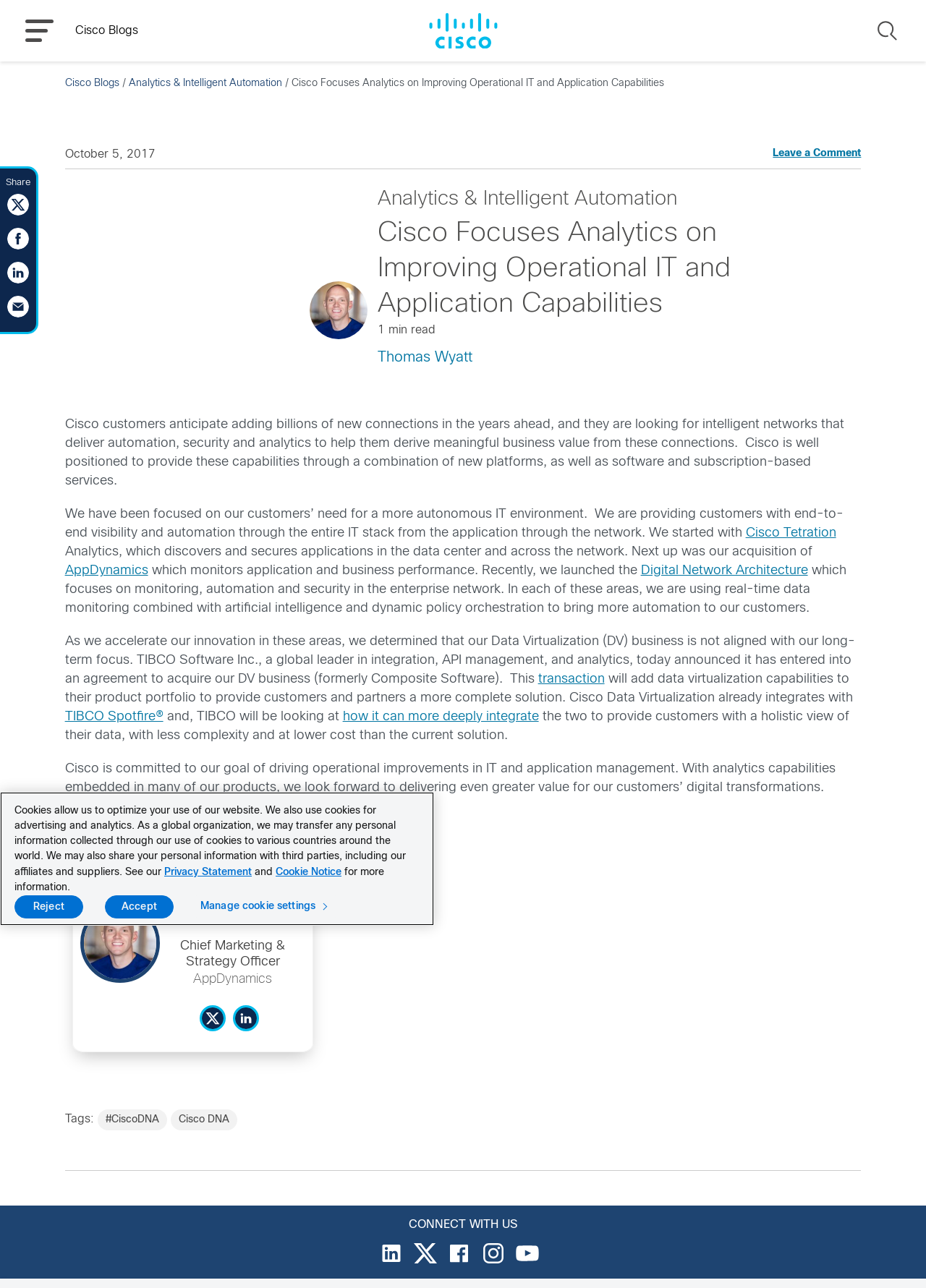Describe the entire webpage, focusing on both content and design.

This webpage is a blog post from Cisco Blogs, with the title "Cisco Focuses Analytics on Improving Operational IT and Application Capabilities". At the top of the page, there is a menu button and a search button, both located on the right side. Below the menu button, there is a link to "Cisco Blogs" with an accompanying image.

The main content of the page is divided into two sections. The first section has a heading that reads "Analytics & Intelligent Automation" and contains a brief introduction to the topic. Below this heading, there is an image of an avatar, followed by the author's name, "Thomas Wyatt", and his title, "Chief Marketing & Strategy Officer".

The second section is the main article, which discusses how Cisco is focusing on analytics to improve operational IT and application capabilities. The article is divided into several paragraphs, with links to other relevant topics, such as "Cisco Tetration", "AppDynamics", and "Digital Network Architecture". There are also several images and separators throughout the article.

At the bottom of the page, there are links to share the article on social media platforms, such as Twitter, Facebook, and LinkedIn. Below these links, there is a section titled "Authors" with a brief bio of the author, Thomas Wyatt. There are also links to other articles by the same author.

On the right side of the page, there is a section titled "Tags" with links to related topics, such as "#CiscoDNA" and "Cisco DNA". Below this section, there is a horizontal separator, followed by a heading that reads "CONNECT WITH US" and several links to social media platforms.

Finally, at the very bottom of the page, there is a cookie banner that provides information about the use of cookies on the website and allows users to manage their cookie preferences.